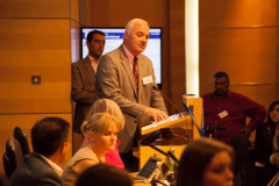Give an elaborate caption for the image.

In a well-lit conference room, a speaker stands at a podium, engaging the audience with an insightful presentation. The speaker, dressed in a grey suit and red tie, appears to be addressing a diverse group seated around a conference table. Behind him, a monitor displays information relevant to the presentation, emphasizing the collaborative nature of the event. Among the audience members, individuals of varying backgrounds attentively listen, showcasing a shared interest in the topic being discussed. The atmosphere conveys a sense of professionalism and mutual respect, indicative of a gathering focused on important issues, possibly related to accessibility, entrepreneurship, or community engagement.